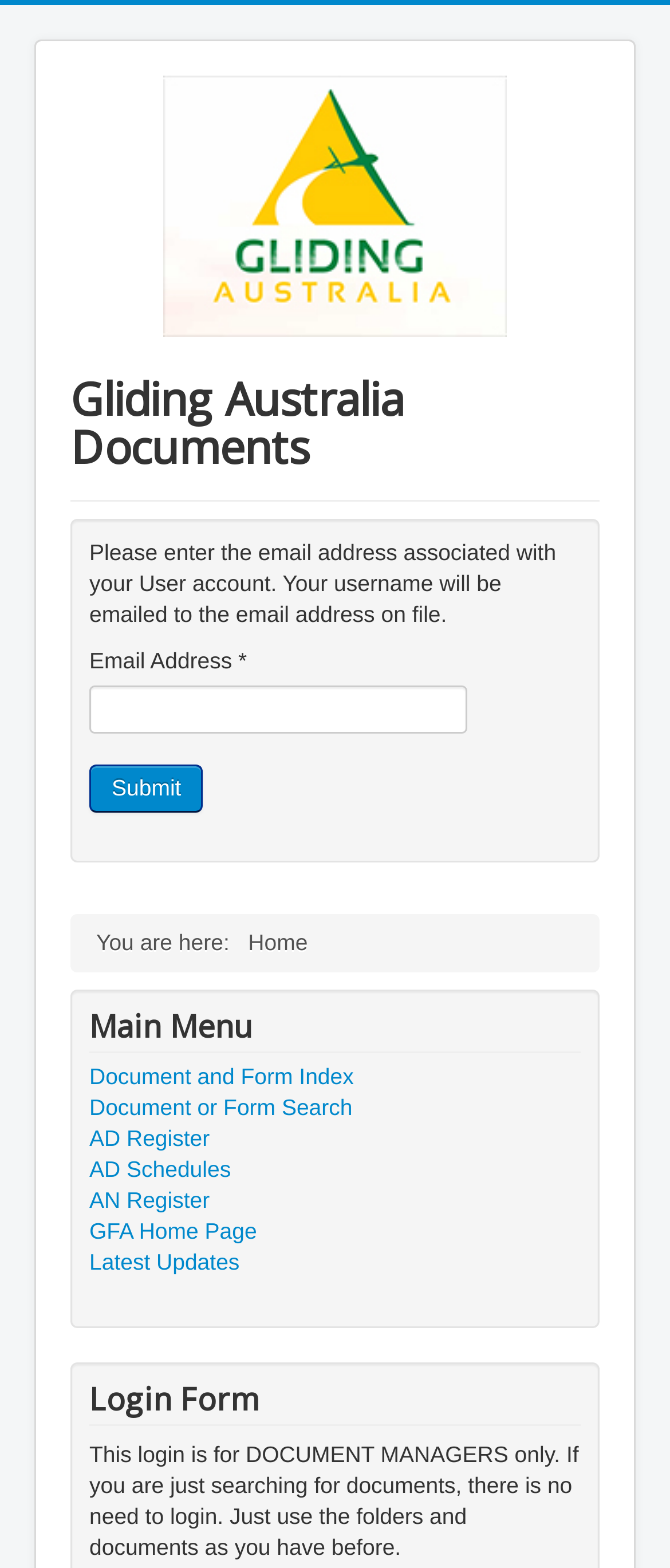What is the purpose of the login form?
Using the information from the image, give a concise answer in one word or a short phrase.

For document managers only